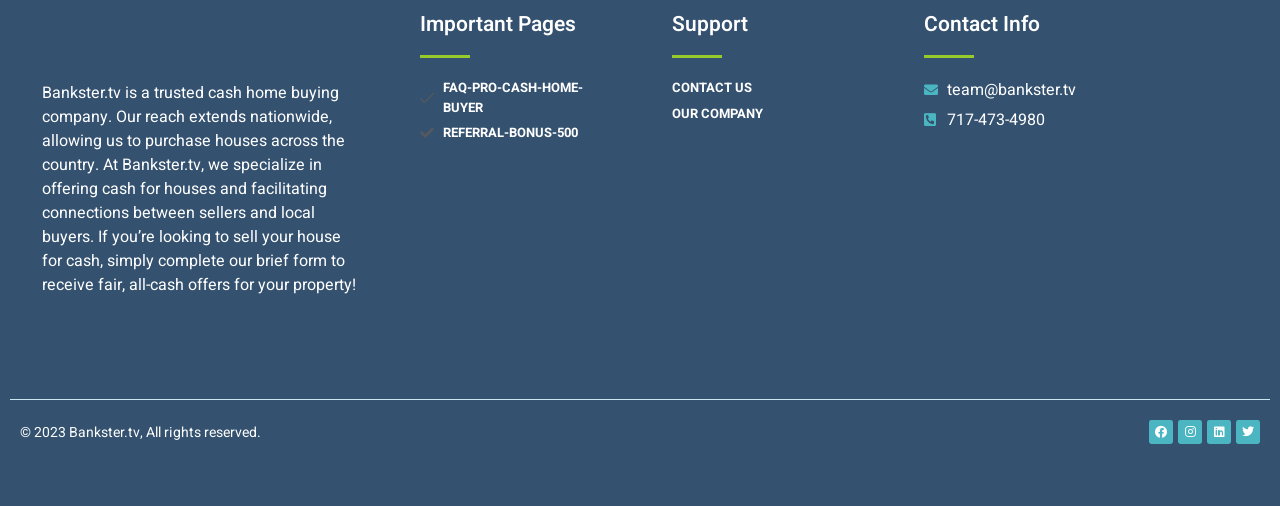Using the format (top-left x, top-left y, bottom-right x, bottom-right y), and given the element description, identify the bounding box coordinates within the screenshot: Instagram

[0.92, 0.831, 0.939, 0.878]